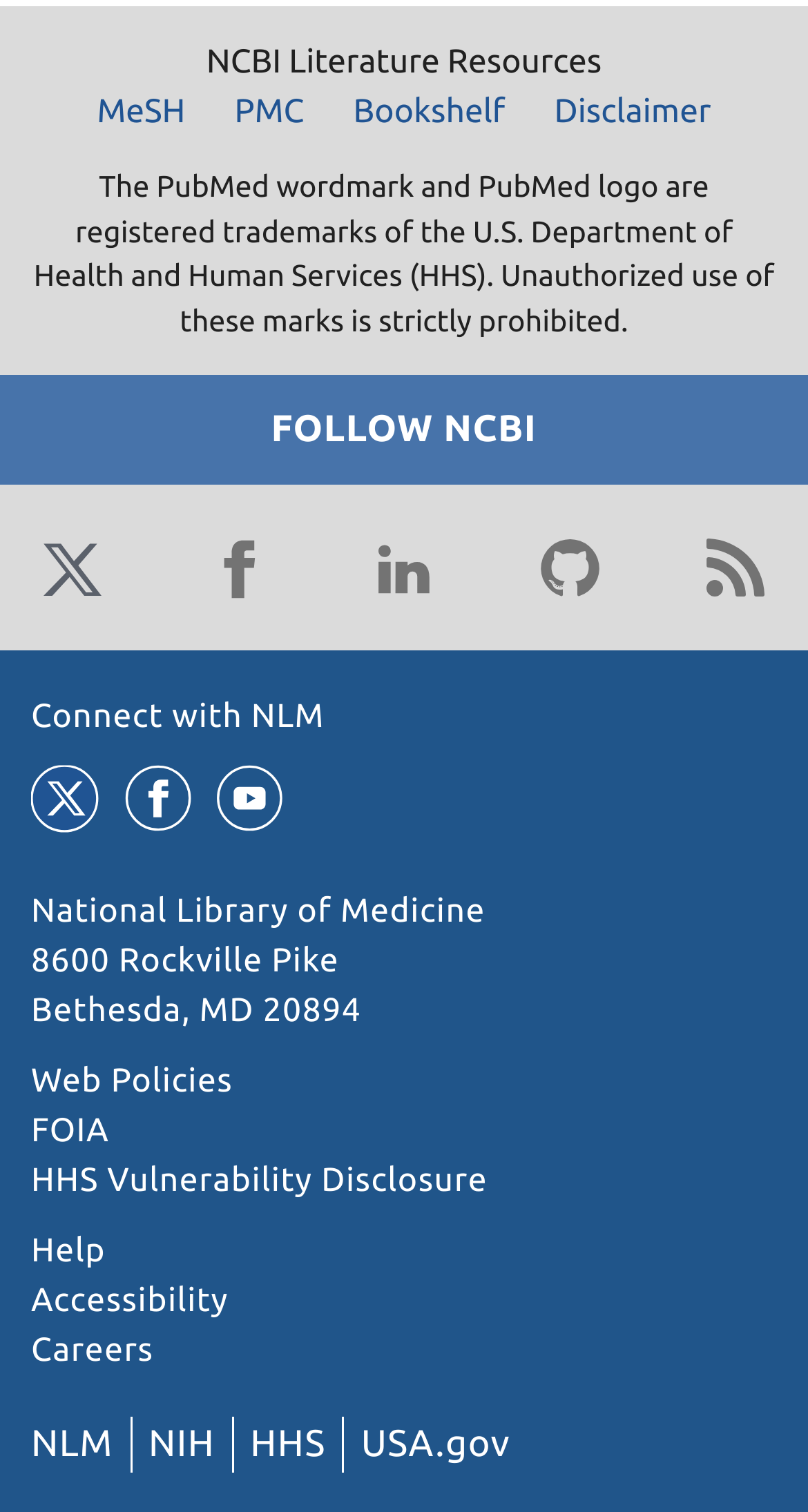Please identify the bounding box coordinates of the region to click in order to complete the task: "View National Library of Medicine". The coordinates must be four float numbers between 0 and 1, specified as [left, top, right, bottom].

[0.038, 0.591, 0.601, 0.616]